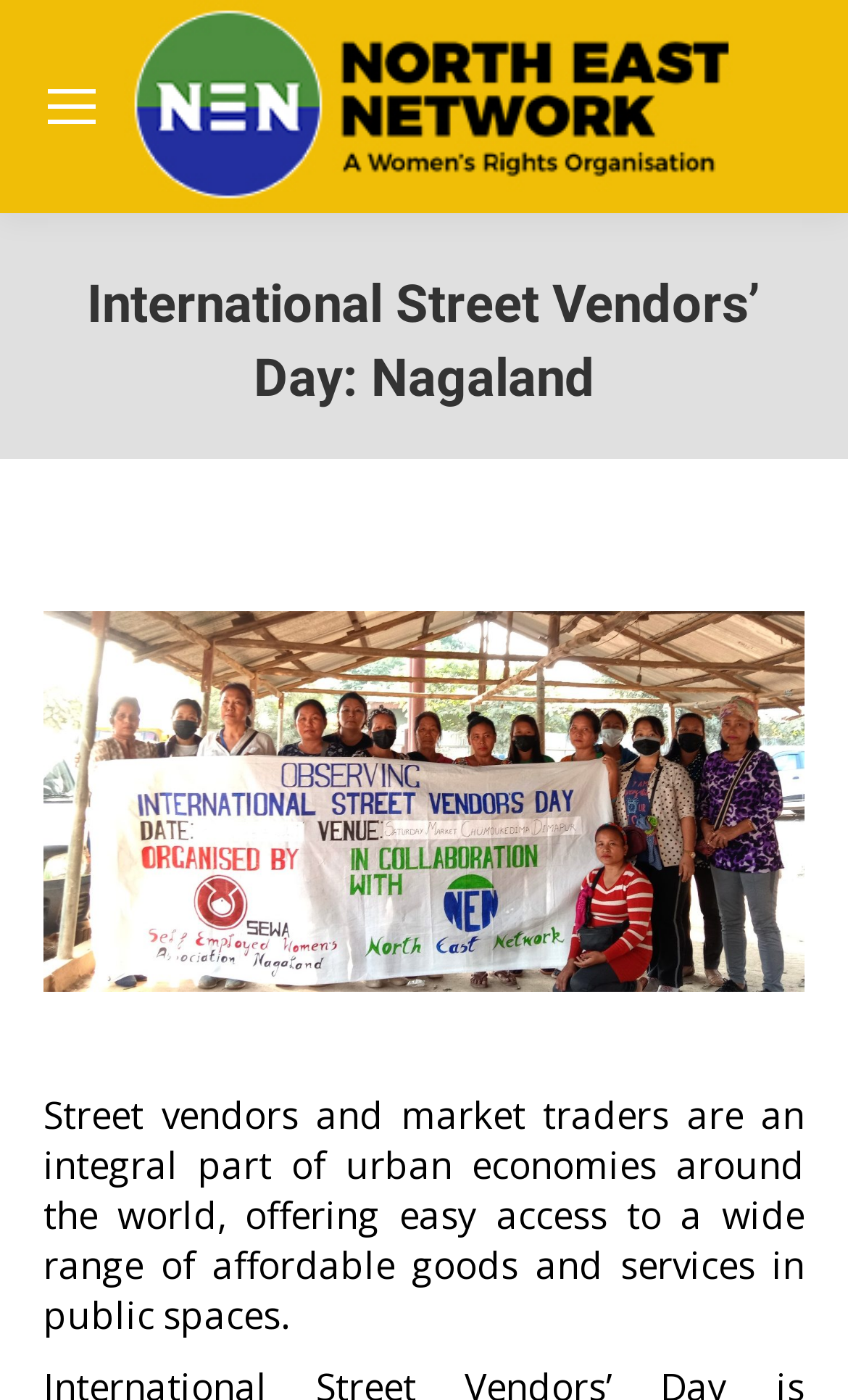Mark the bounding box of the element that matches the following description: "aria-label="Mobile menu icon"".

[0.051, 0.056, 0.118, 0.096]